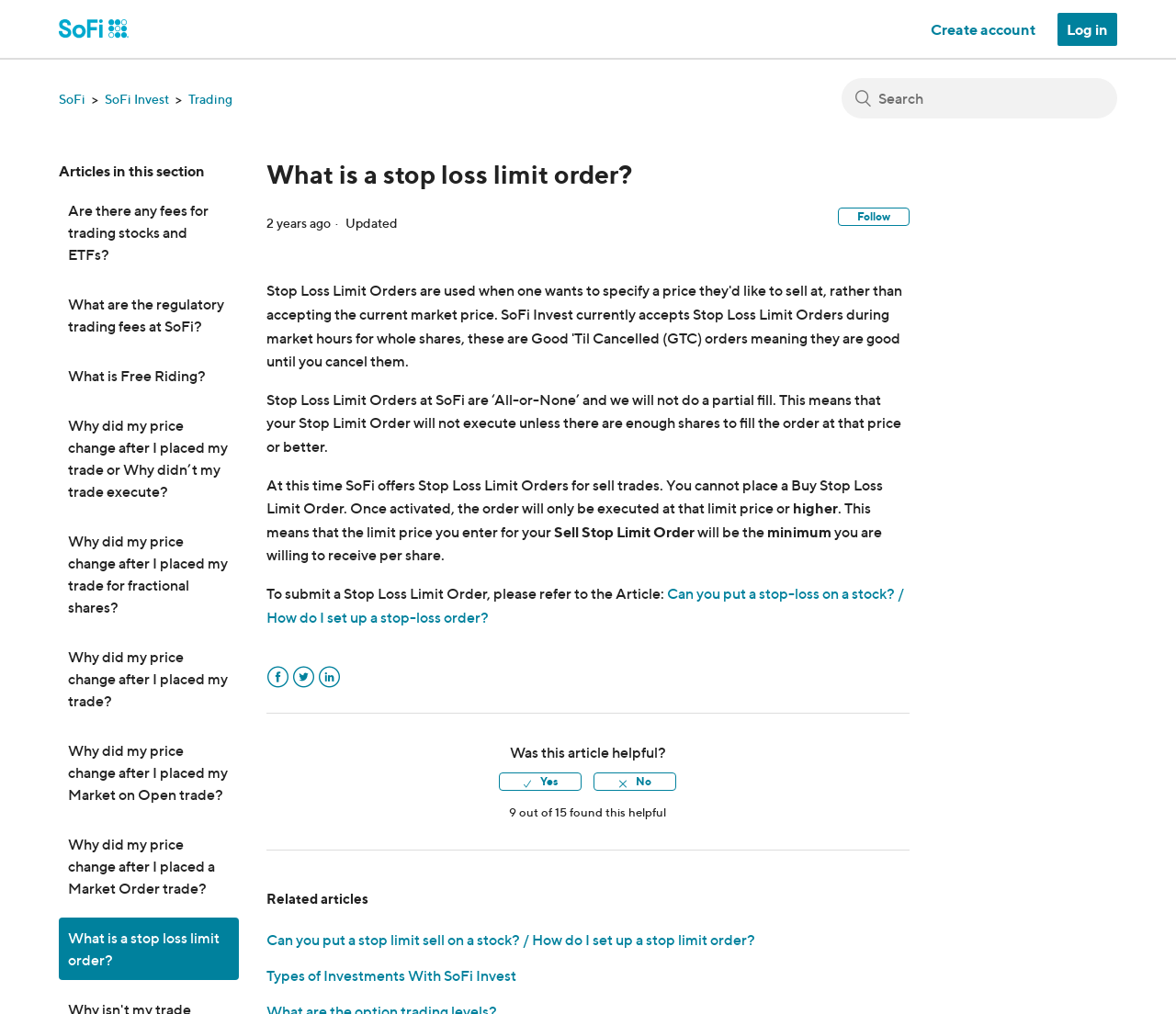What is the minimum price you are willing to receive per share? Using the information from the screenshot, answer with a single word or phrase.

Limit price